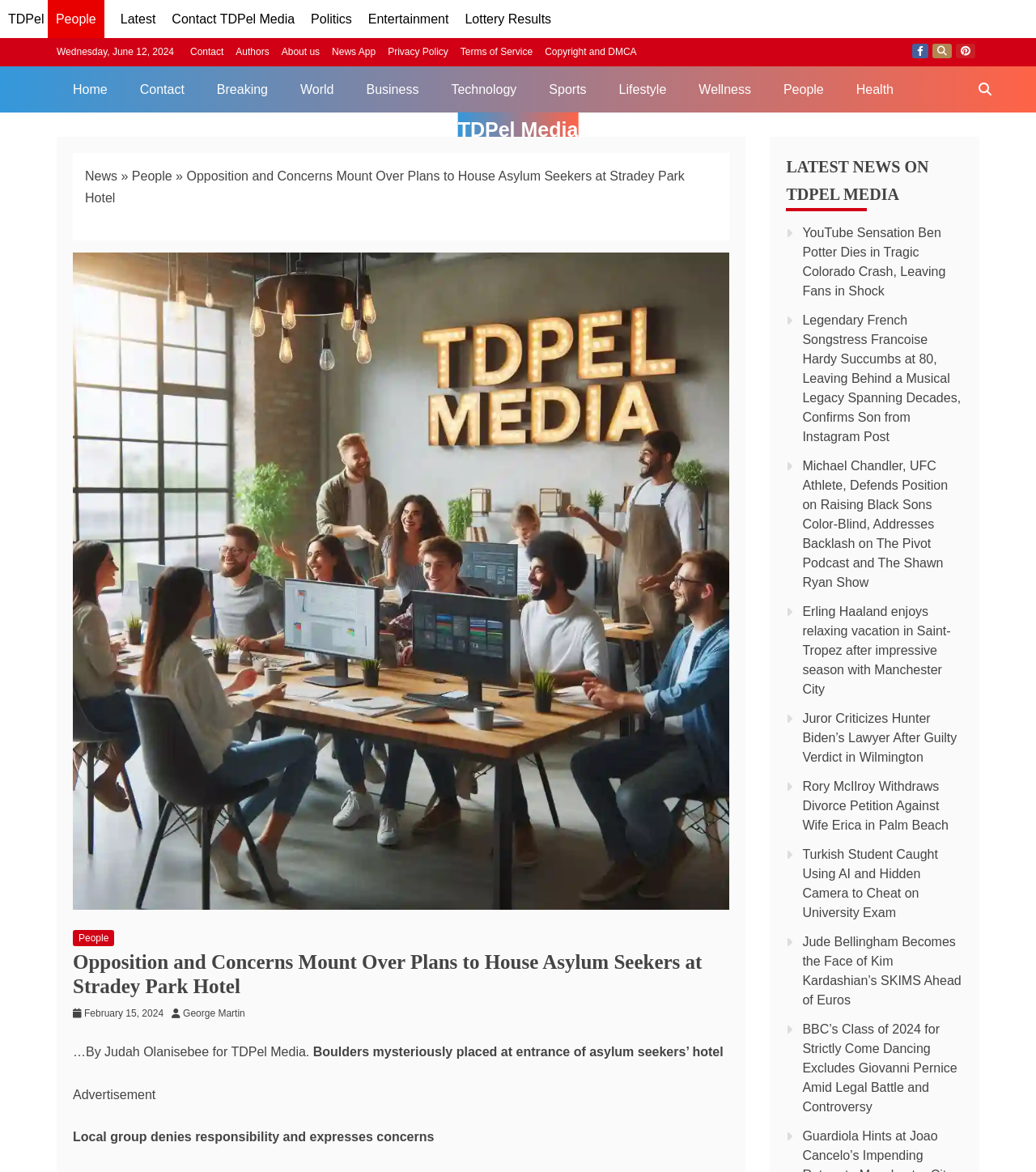Identify the bounding box coordinates of the region I need to click to complete this instruction: "Read the latest news on YouTube Sensation Ben Potter".

[0.775, 0.193, 0.913, 0.254]